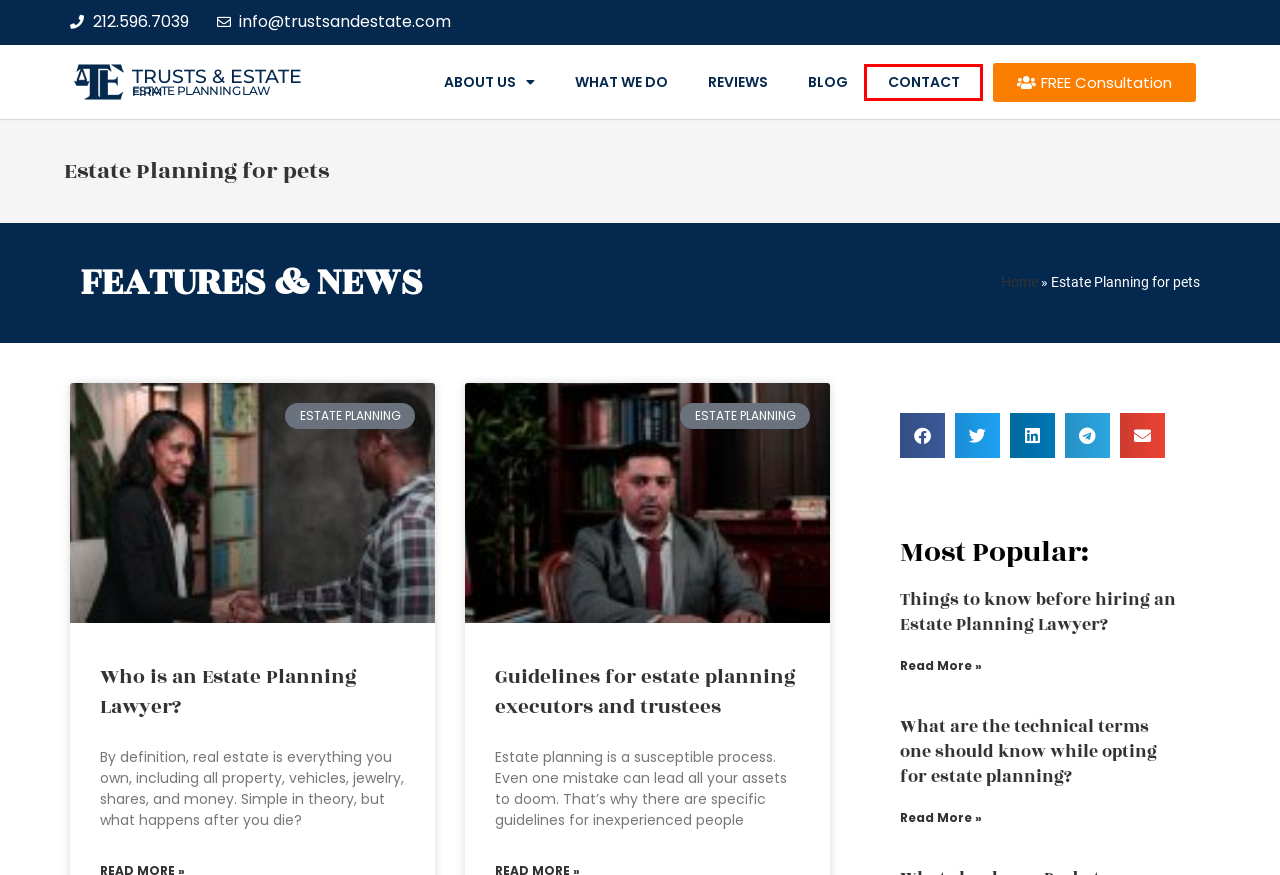Review the screenshot of a webpage that includes a red bounding box. Choose the webpage description that best matches the new webpage displayed after clicking the element within the bounding box. Here are the candidates:
A. Contact Us | An Estate Planning Law Firm in Brooklyn, NY
B. The article is about the guidelines for estate planning executors
C. Things to know before hiring an Estate Planning Lawyer?
D. Who is an Estate Planning Lawyer?
E. Best Estate Planning Attorney Near Me | Brooklyn, NYC, Long Island | Schwartsman Law Group
F. Estate Planning Blog | Blog About Estate Planning in Brooklyn, NY.
G. the terms to keep in mind while opting for estate planning
H. Expert Revocable Trust Attorney in Brooklyn | Secure Estate Planning

A